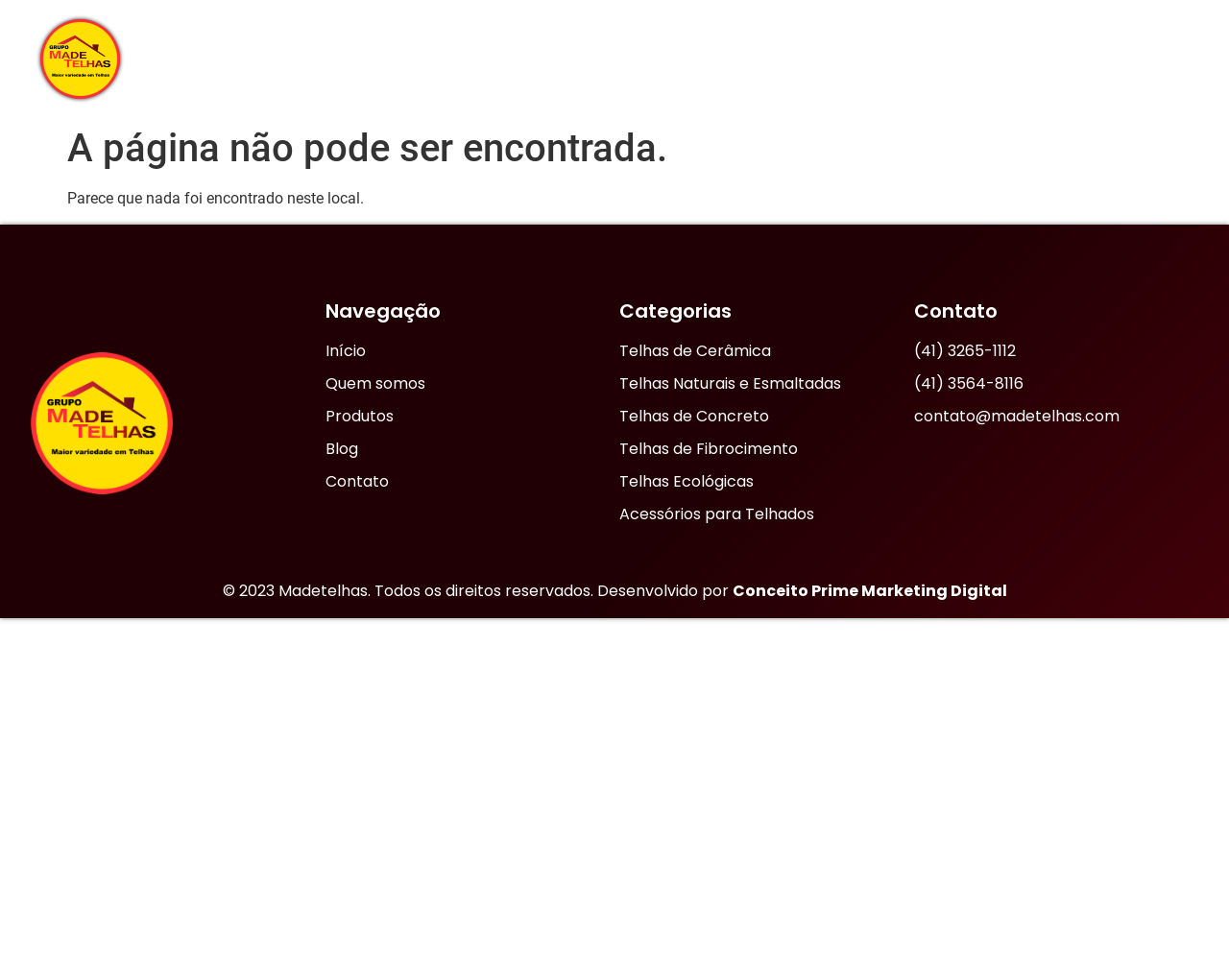Determine the bounding box coordinates for the area you should click to complete the following instruction: "view who we are".

[0.439, 0.038, 0.556, 0.083]